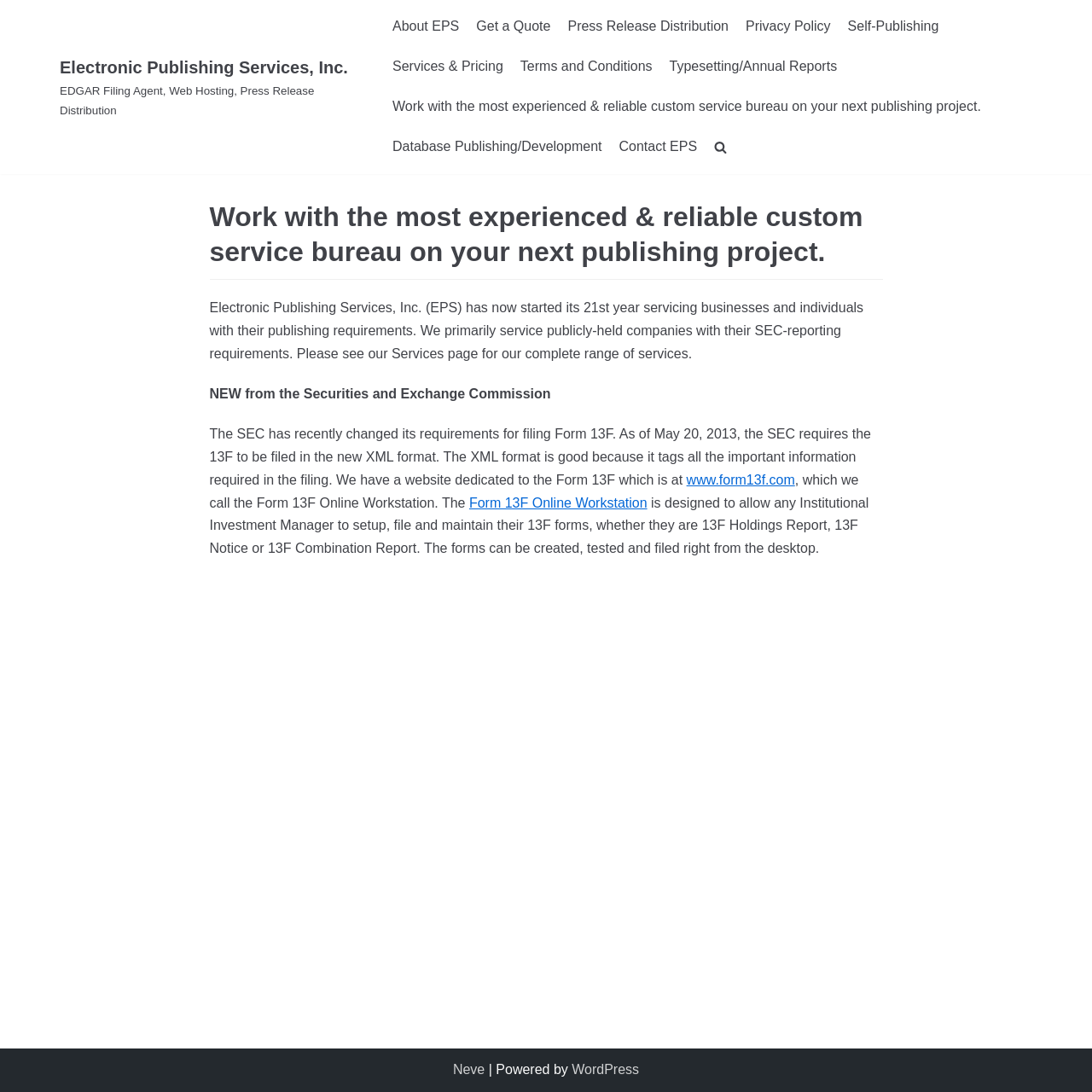Show the bounding box coordinates for the element that needs to be clicked to execute the following instruction: "Click on 'About EPS'". Provide the coordinates in the form of four float numbers between 0 and 1, i.e., [left, top, right, bottom].

[0.359, 0.014, 0.421, 0.035]